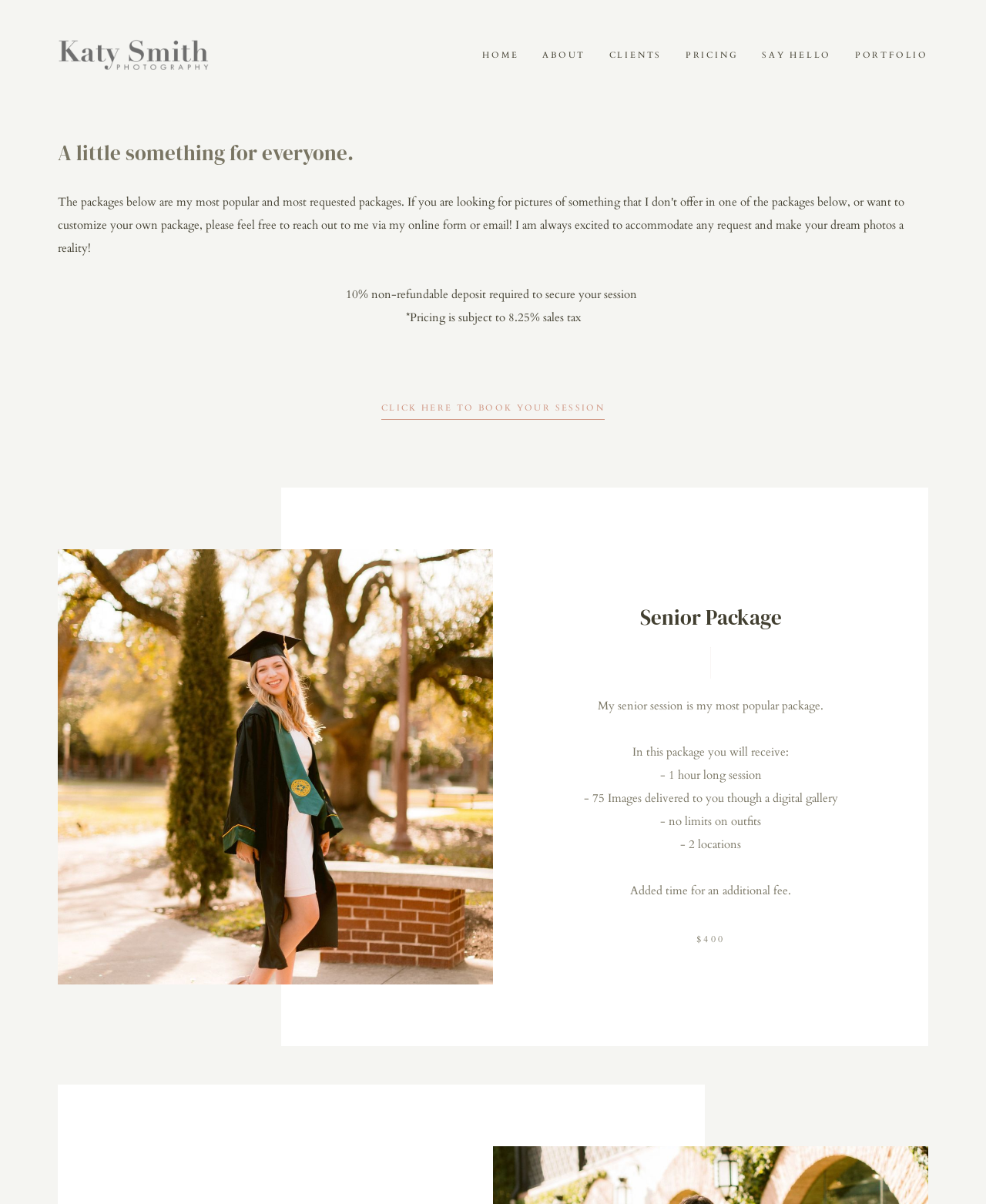Please identify the bounding box coordinates of the element on the webpage that should be clicked to follow this instruction: "Click to book your session". The bounding box coordinates should be given as four float numbers between 0 and 1, formatted as [left, top, right, bottom].

[0.387, 0.325, 0.613, 0.354]